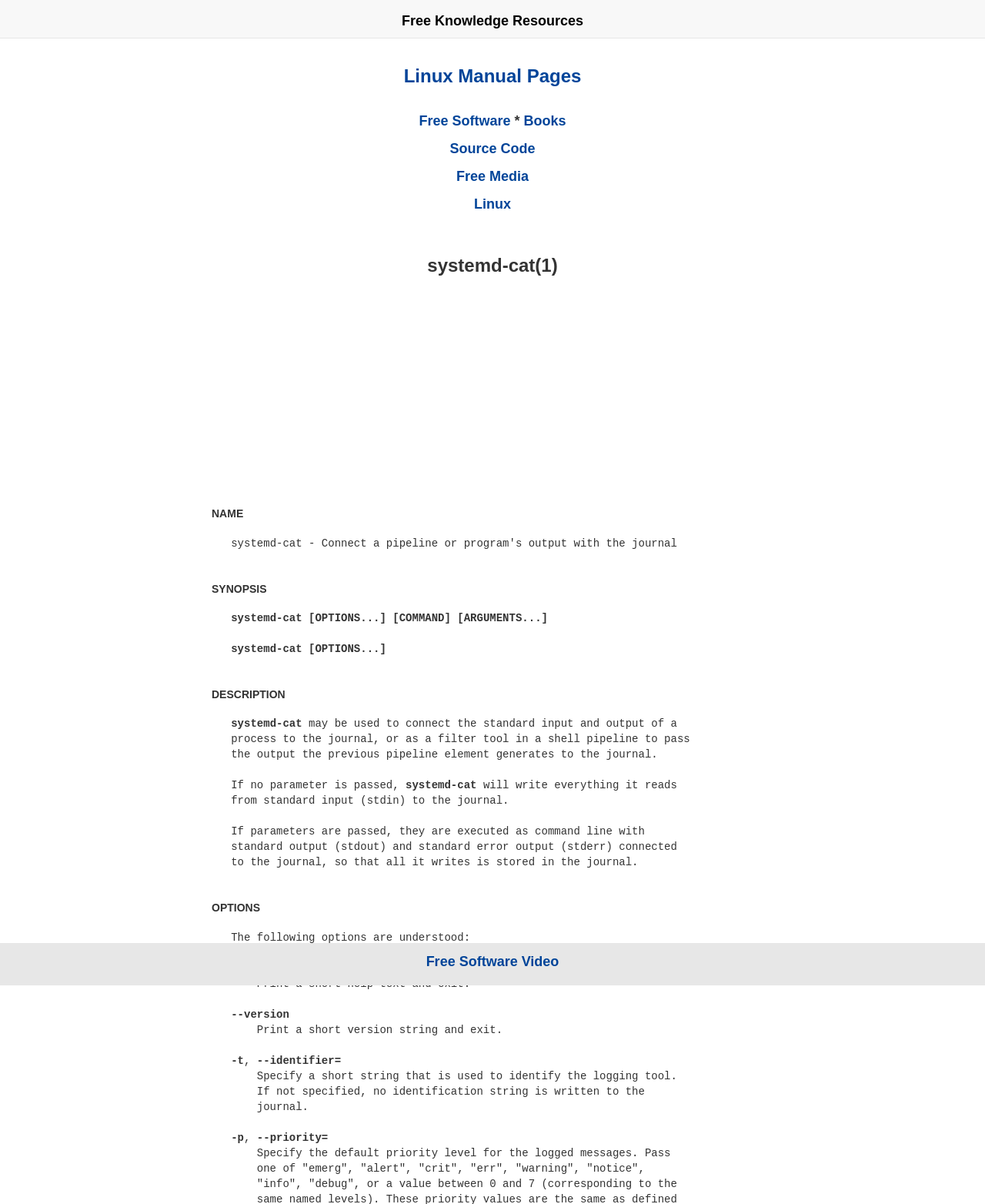Respond to the question below with a concise word or phrase:
What is the title of the first section?

NAME